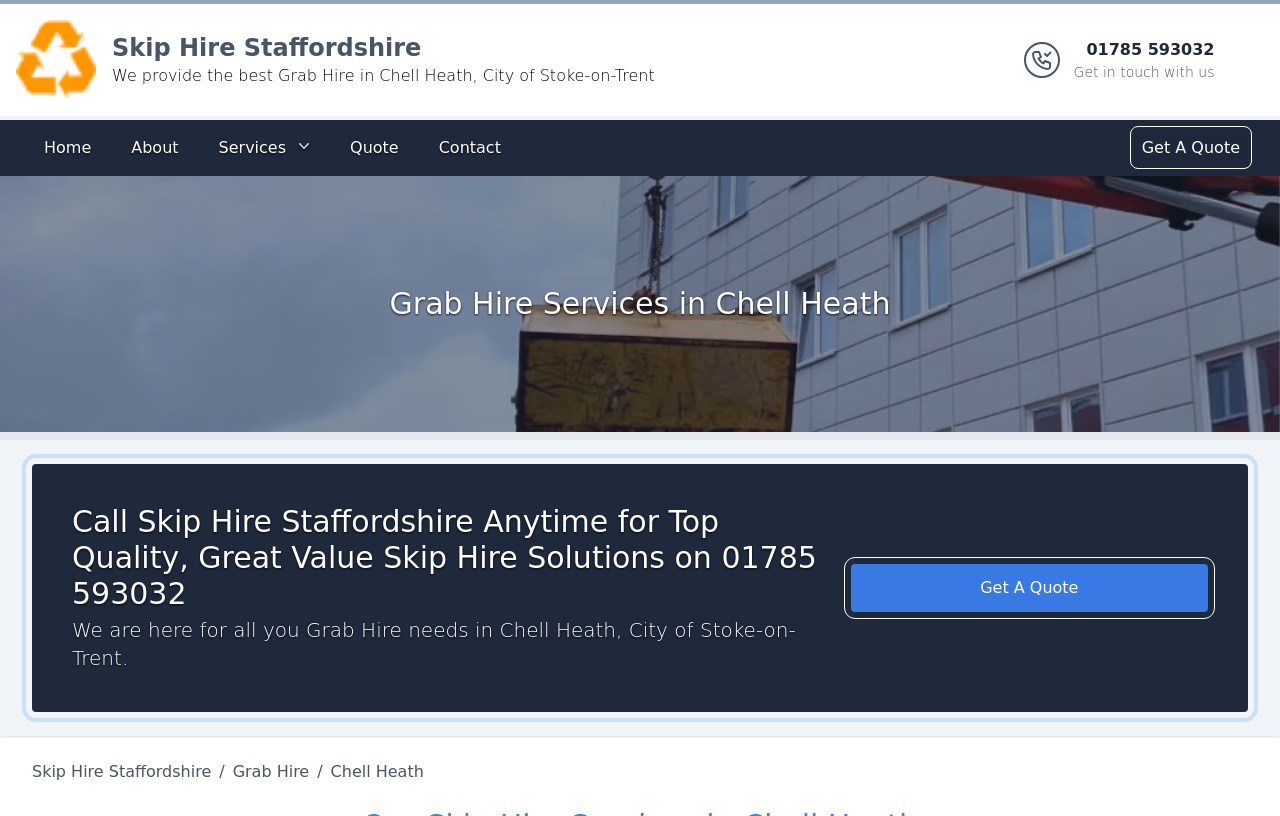Using the provided element description: "Home", determine the bounding box coordinates of the corresponding UI element in the screenshot.

[0.025, 0.157, 0.081, 0.206]